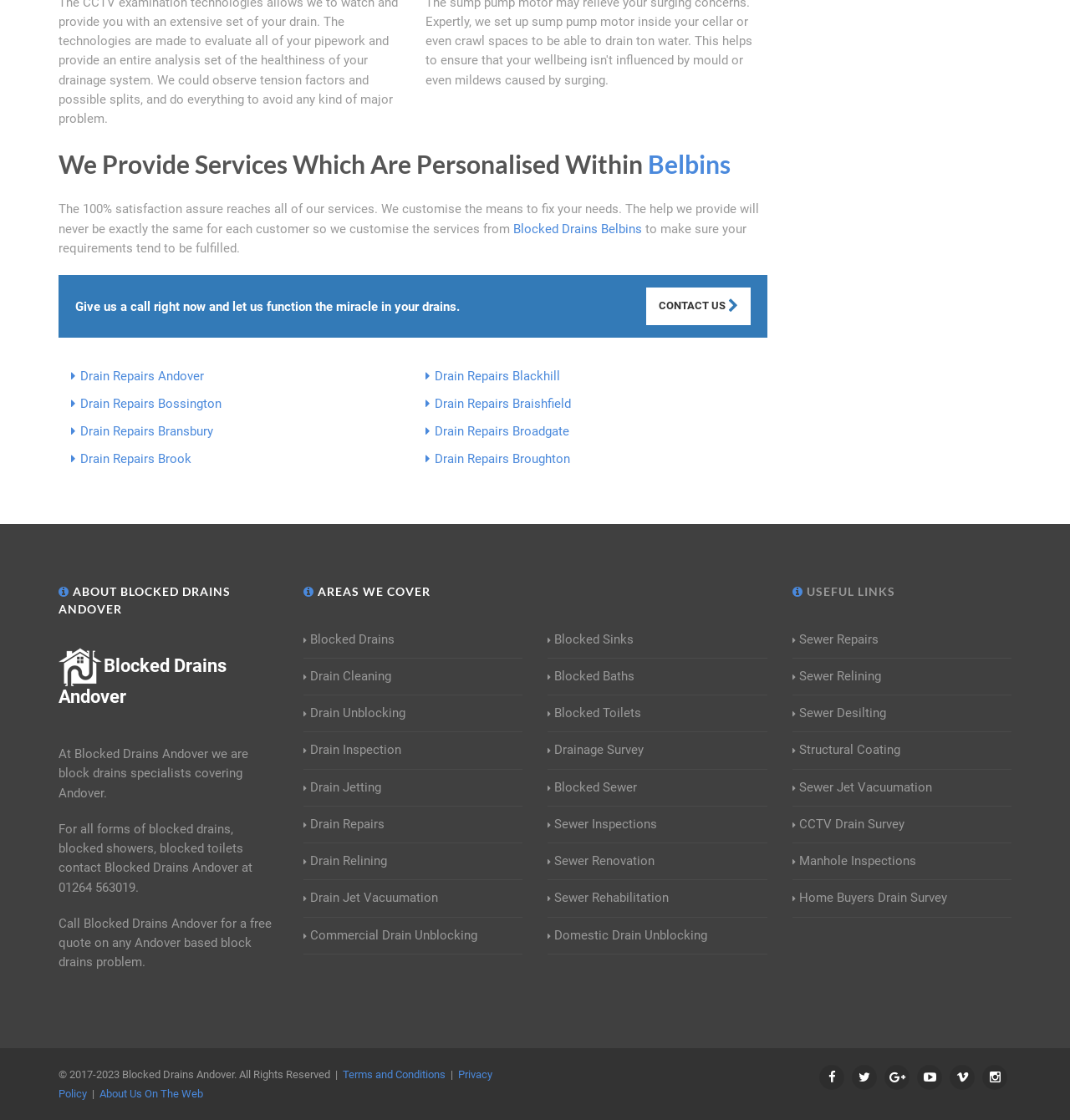What services do Blocked Drains Andover provide?
Please elaborate on the answer to the question with detailed information.

The services provided are mentioned in the links 'Drain Repairs', 'Drain Cleaning', 'Drain Unblocking', etc. which suggest that the company provides a range of drain related services.